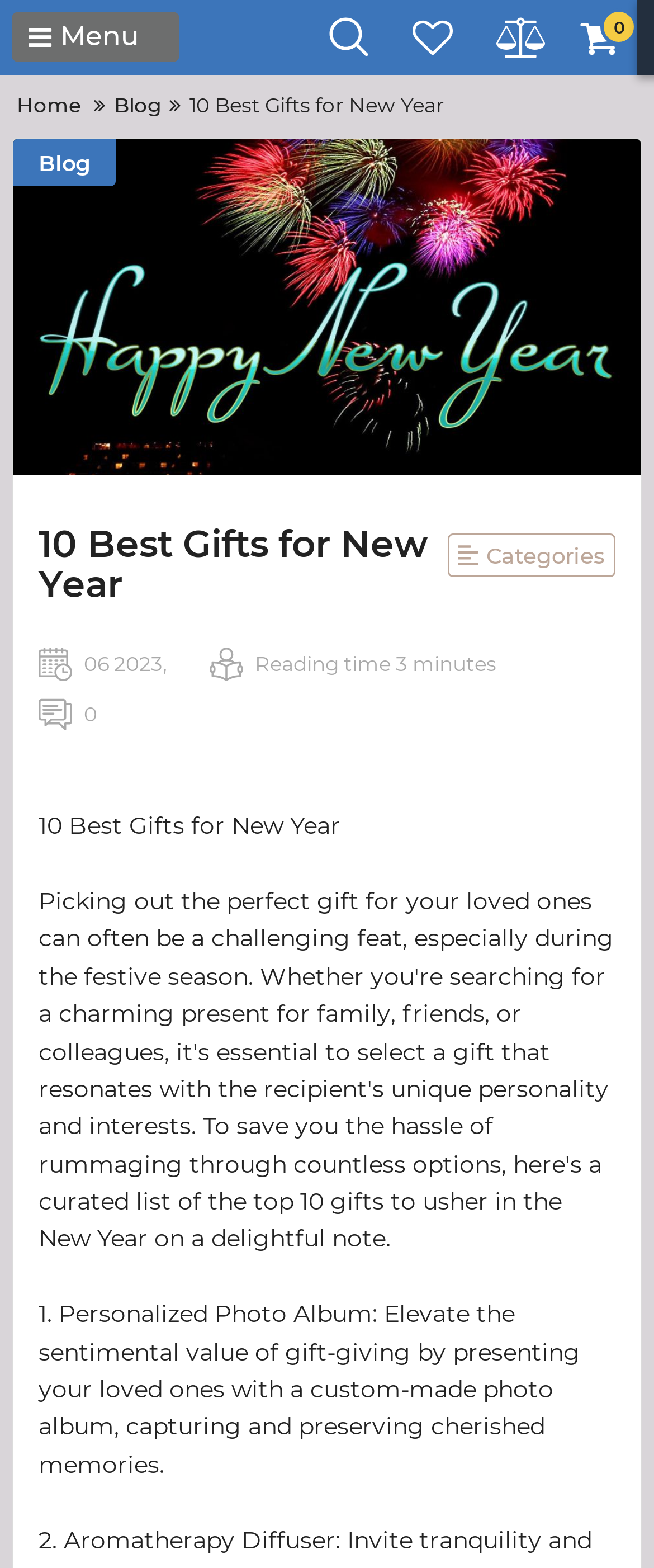What is the first gift idea mentioned in the article?
Give a one-word or short phrase answer based on the image.

Personalized Photo Album